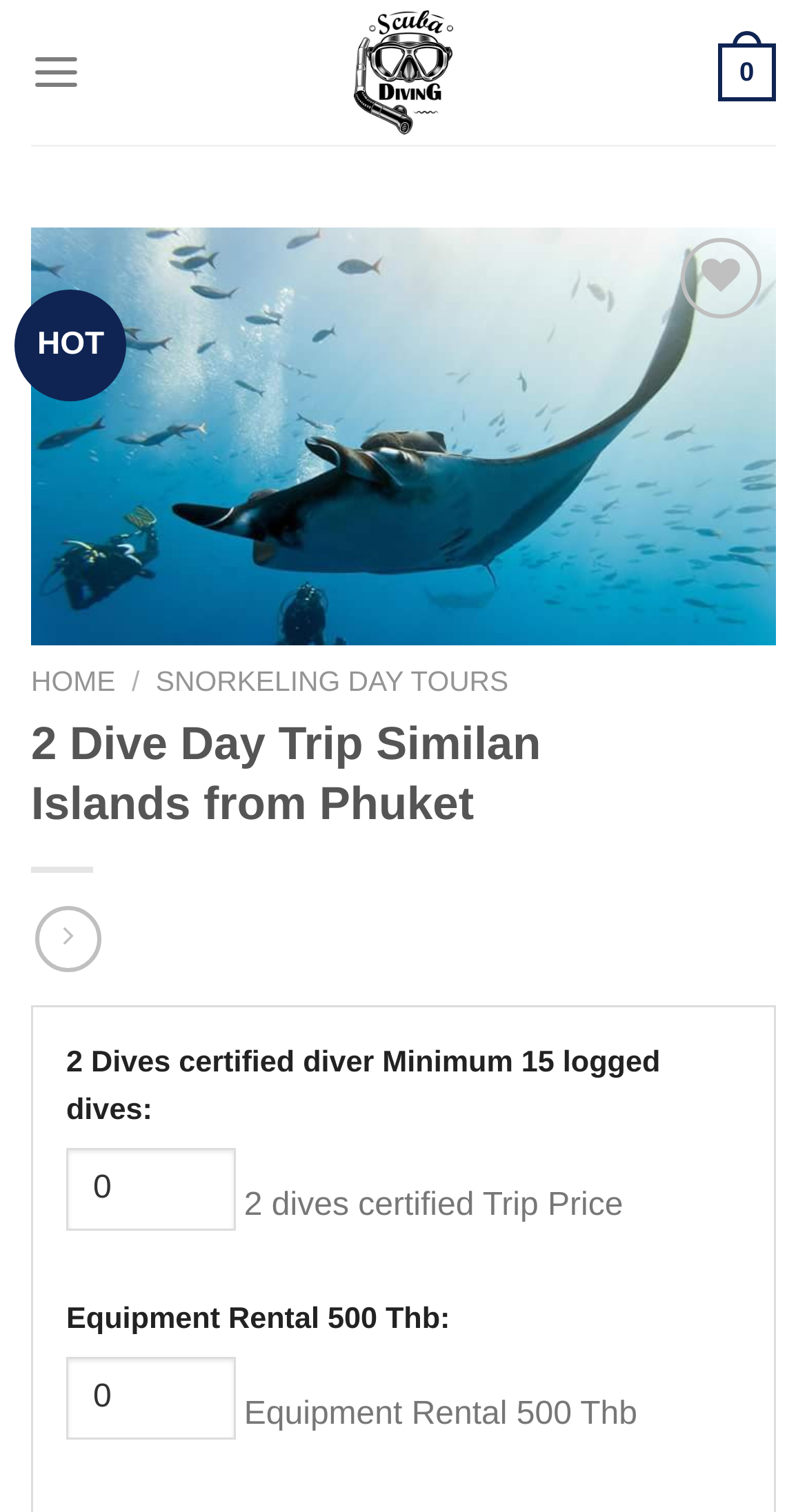Given the content of the image, can you provide a detailed answer to the question?
How many dives are included in the trip?

The number of dives included in the trip can be inferred from the title of the webpage, which mentions '2 Dive Day Trip'. This suggests that the trip includes two dives.